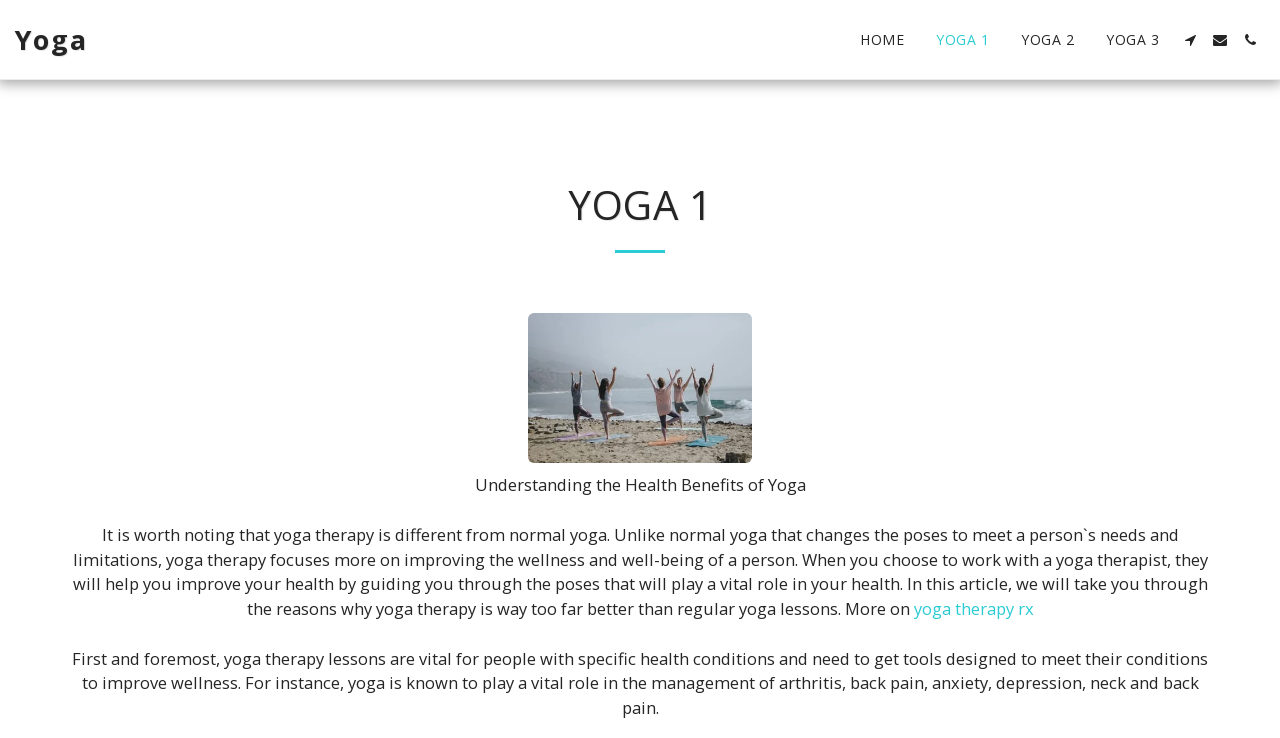Please answer the following question using a single word or phrase: 
What is the bounding box coordinate of the 'YOGA 1' link?

[0.72, 0.035, 0.784, 0.072]